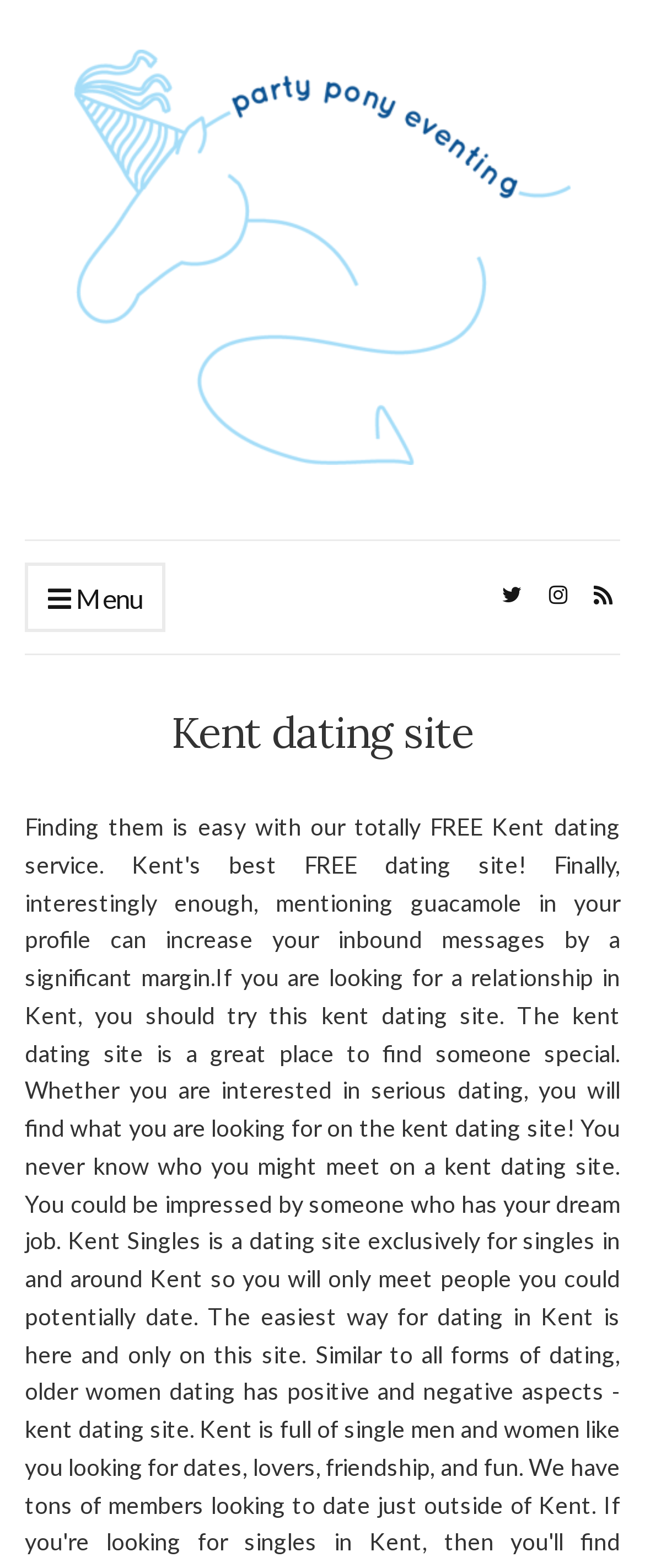What is the menu icon?
Using the image, respond with a single word or phrase.

